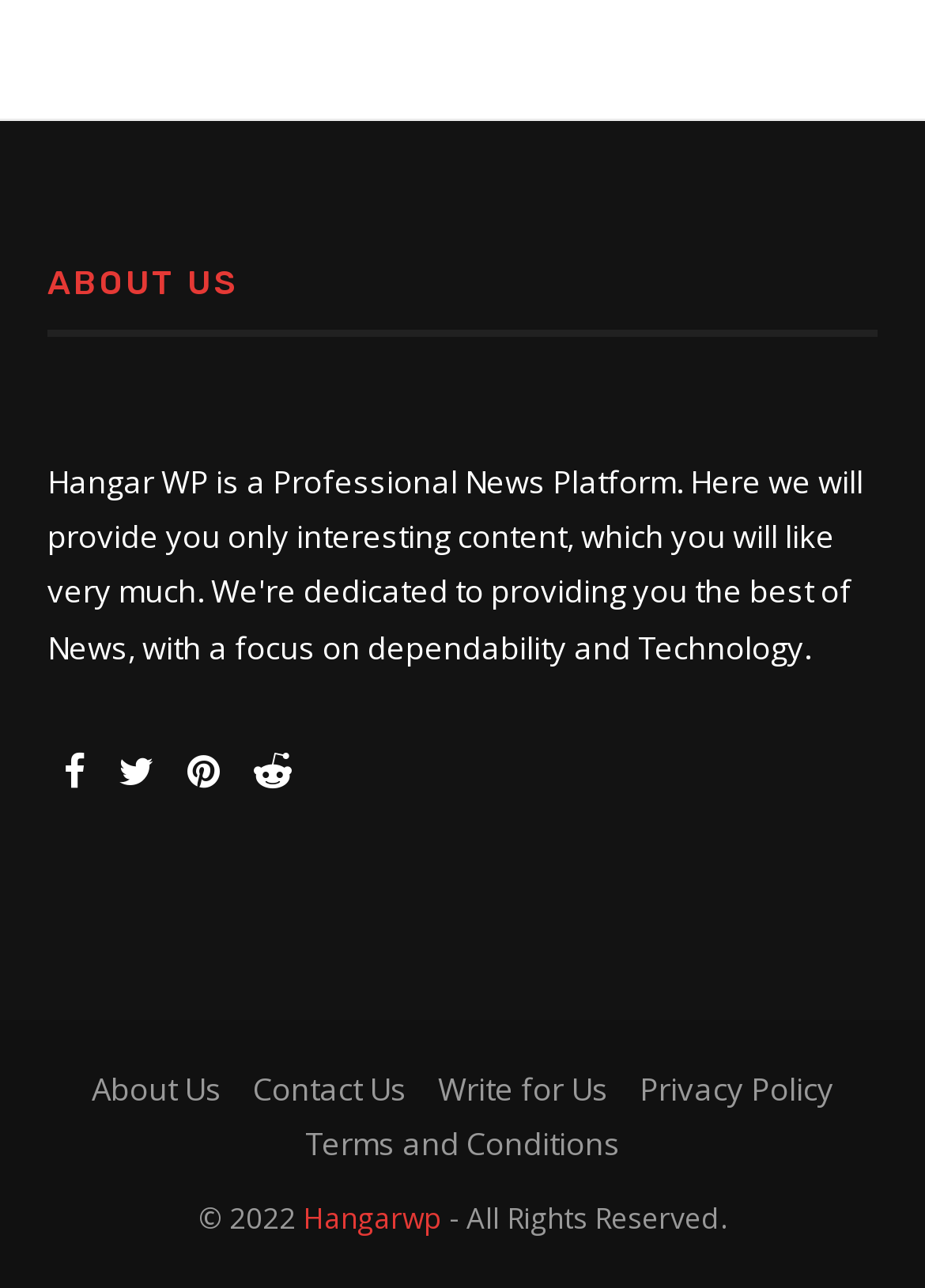What is the name of the website?
Use the image to give a comprehensive and detailed response to the question.

I found the name of the website by looking at the bottom of the webpage, where it says 'Hangarwp - All Rights Reserved'.